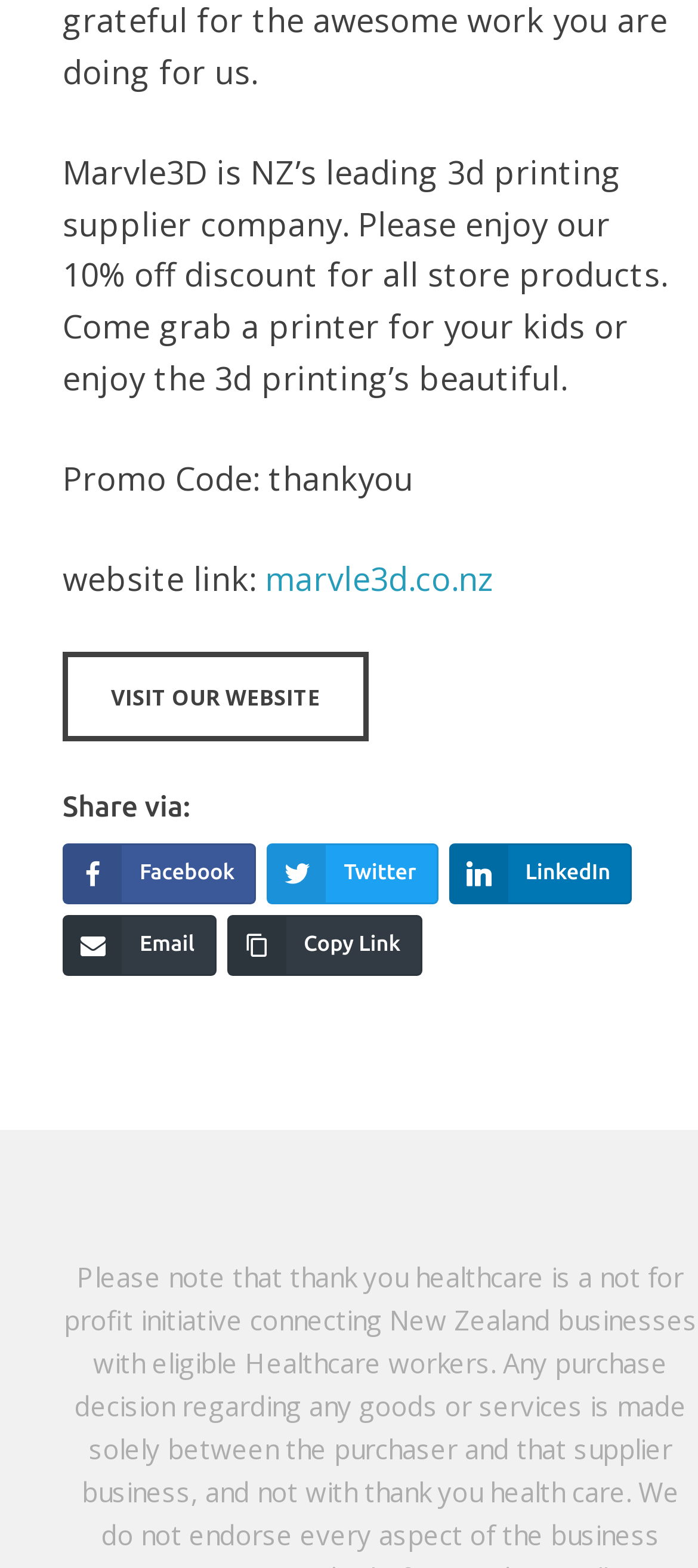Please specify the bounding box coordinates in the format (top-left x, top-left y, bottom-right x, bottom-right y), with all values as floating point numbers between 0 and 1. Identify the bounding box of the UI element described by: Publishing History

None